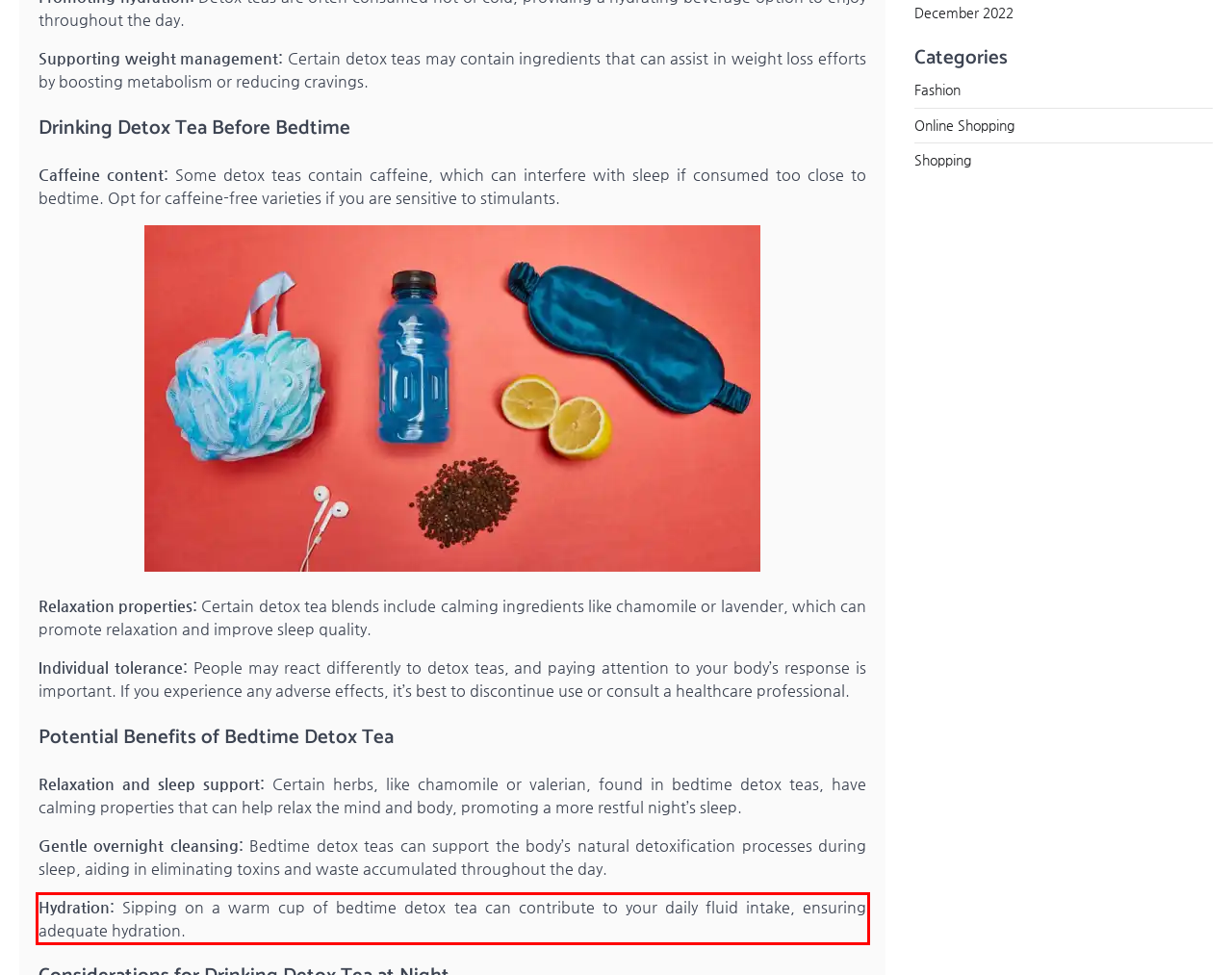Observe the screenshot of the webpage that includes a red rectangle bounding box. Conduct OCR on the content inside this red bounding box and generate the text.

Hydration: Sipping on a warm cup of bedtime detox tea can contribute to your daily fluid intake, ensuring adequate hydration.